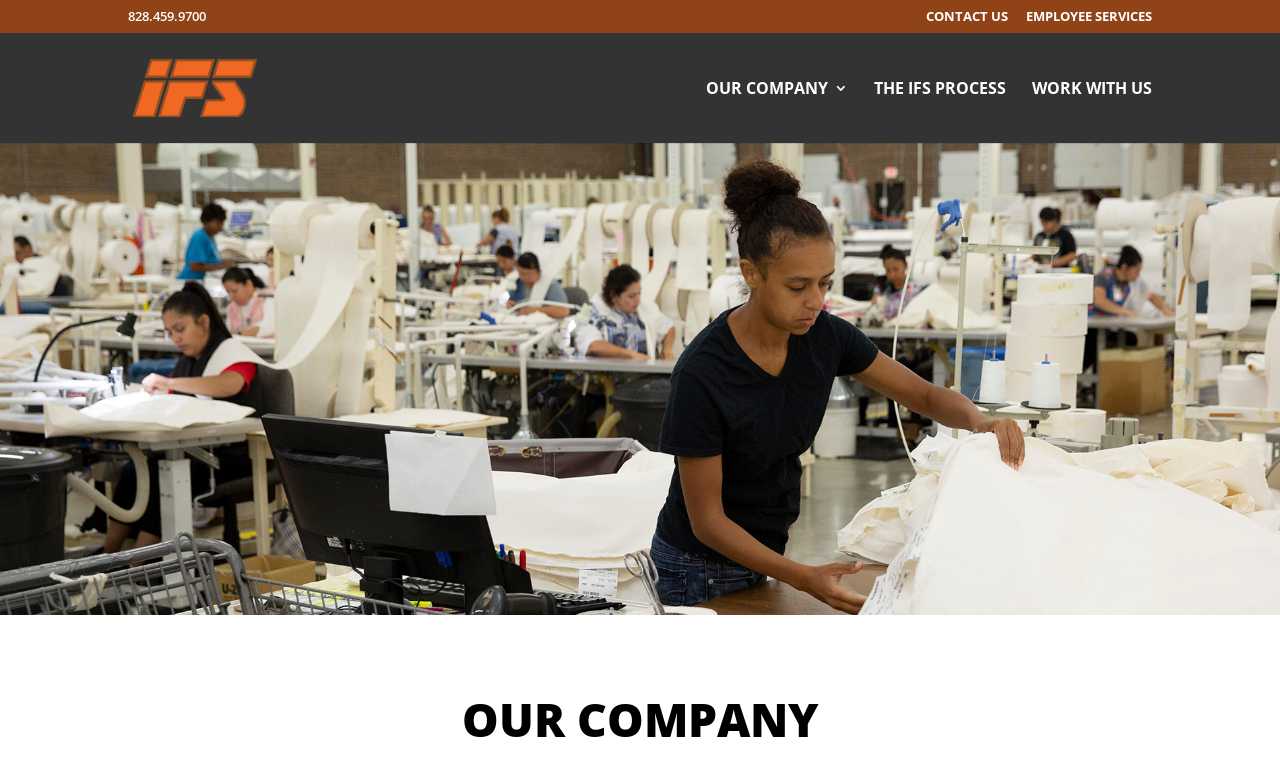What is the name of the company?
Could you answer the question in a detailed manner, providing as much information as possible?

I found the company name by looking at the link element with the content 'Interstate Foam and Supply' located at the top of the webpage, which is also accompanied by an image with the same name.